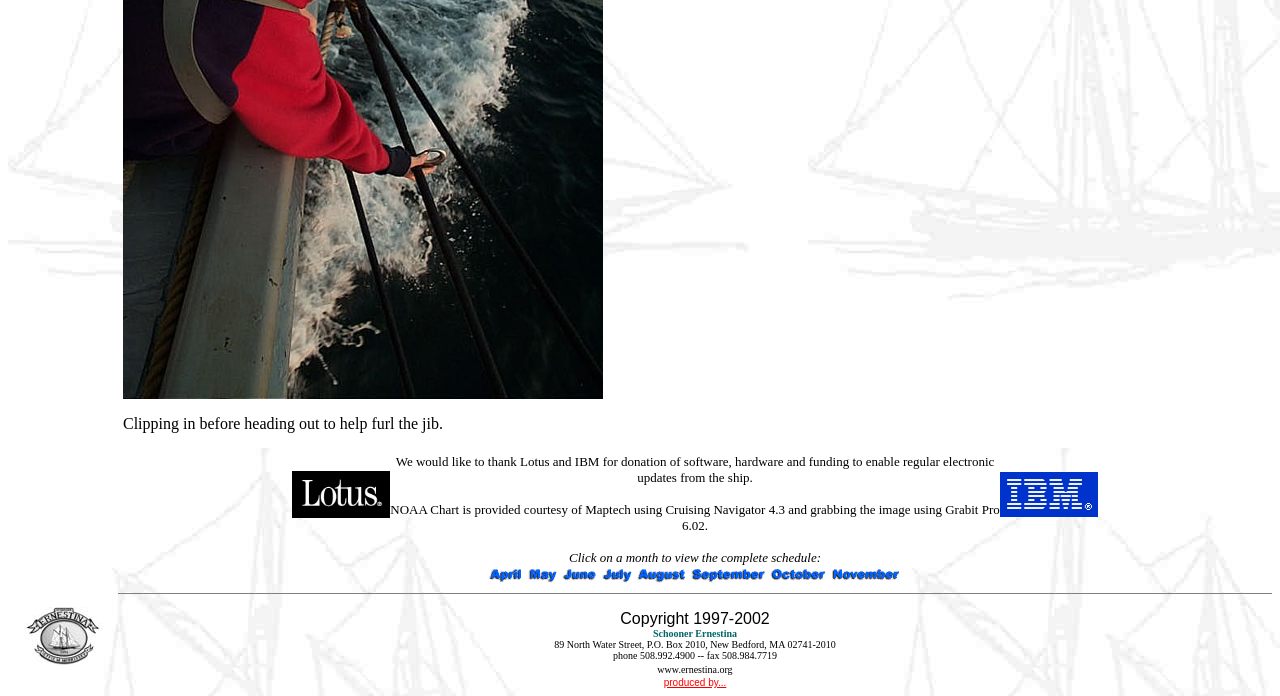Locate the bounding box coordinates of the element that should be clicked to fulfill the instruction: "Click DEVELOP WITH US".

None